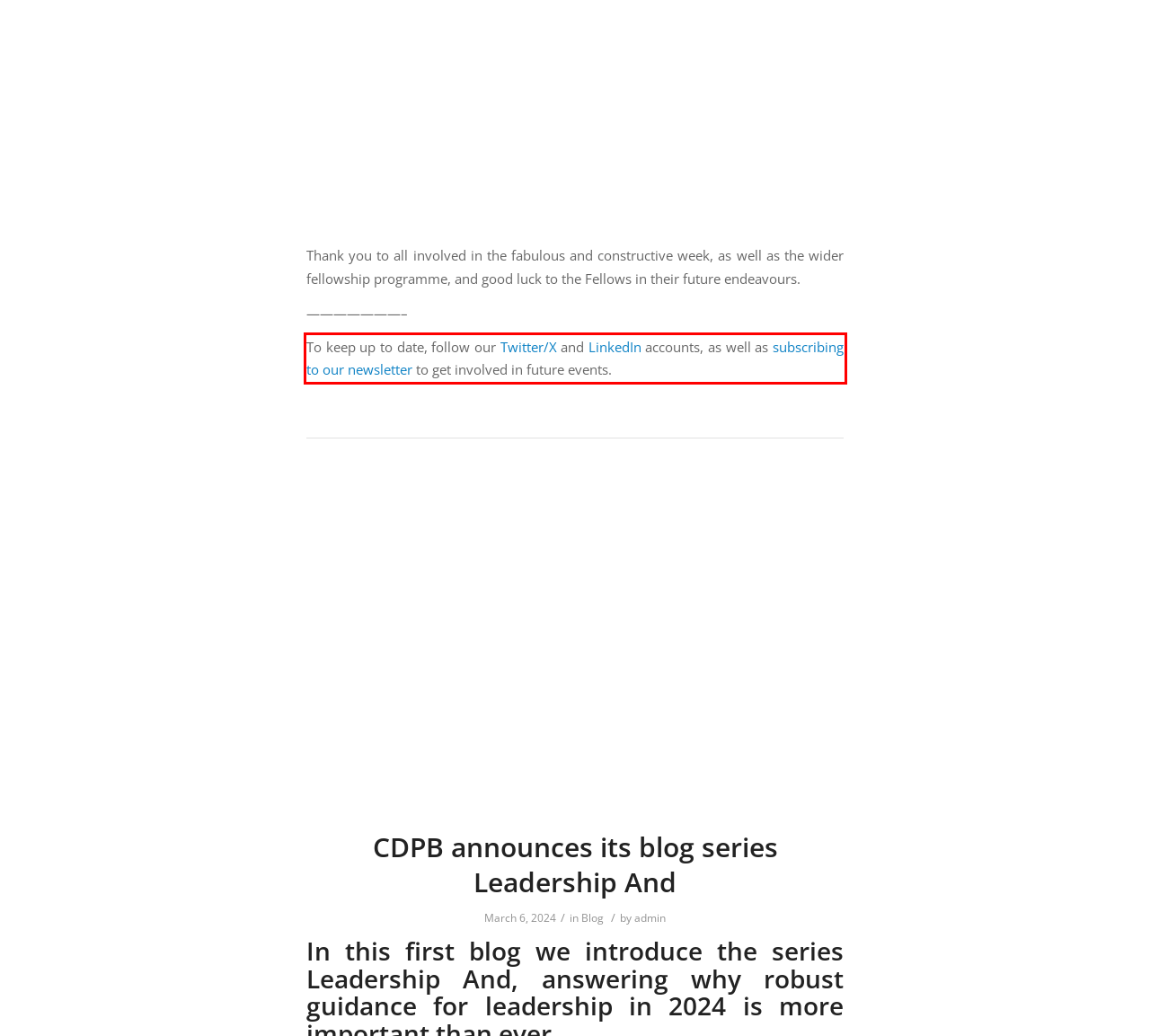The screenshot provided shows a webpage with a red bounding box. Apply OCR to the text within this red bounding box and provide the extracted content.

To keep up to date, follow our Twitter/X and LinkedIn accounts, as well as subscribing to our newsletter to get involved in future events.